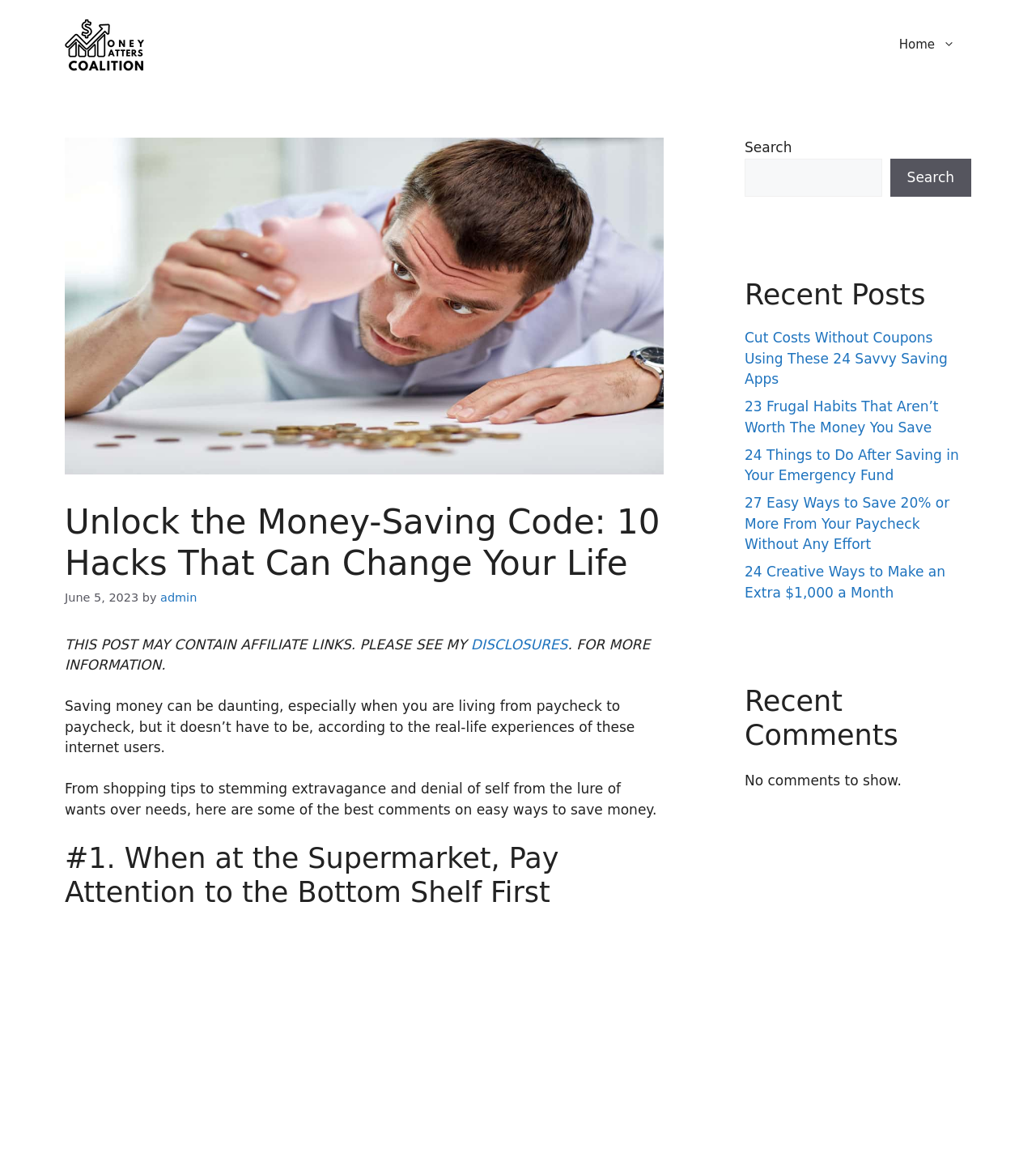Find the bounding box coordinates of the element you need to click on to perform this action: 'Click the 'admin' link'. The coordinates should be represented by four float values between 0 and 1, in the format [left, top, right, bottom].

[0.155, 0.511, 0.19, 0.522]